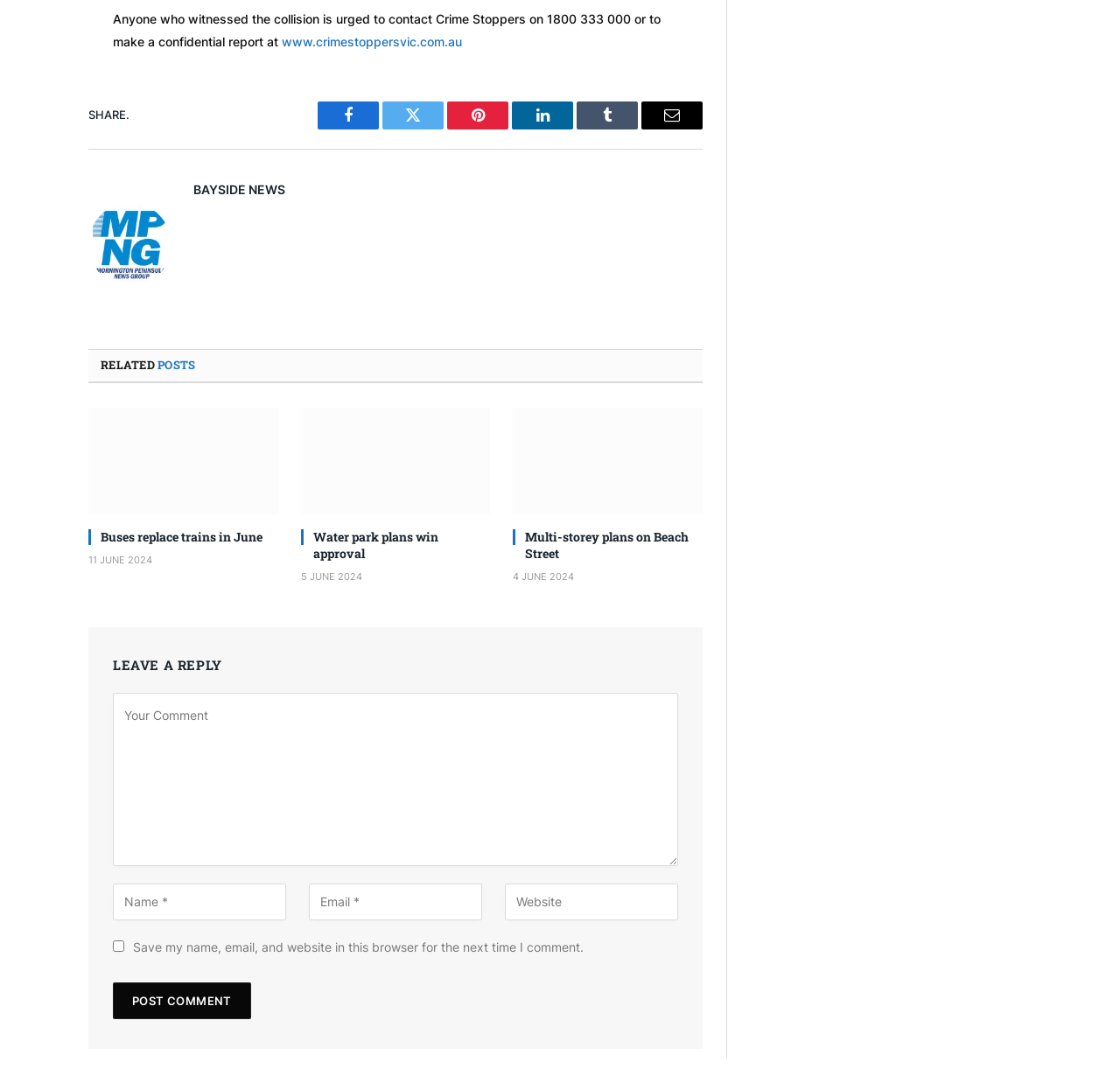What is the purpose of the textboxes at the bottom of the webpage?
Your answer should be a single word or phrase derived from the screenshot.

To leave a comment